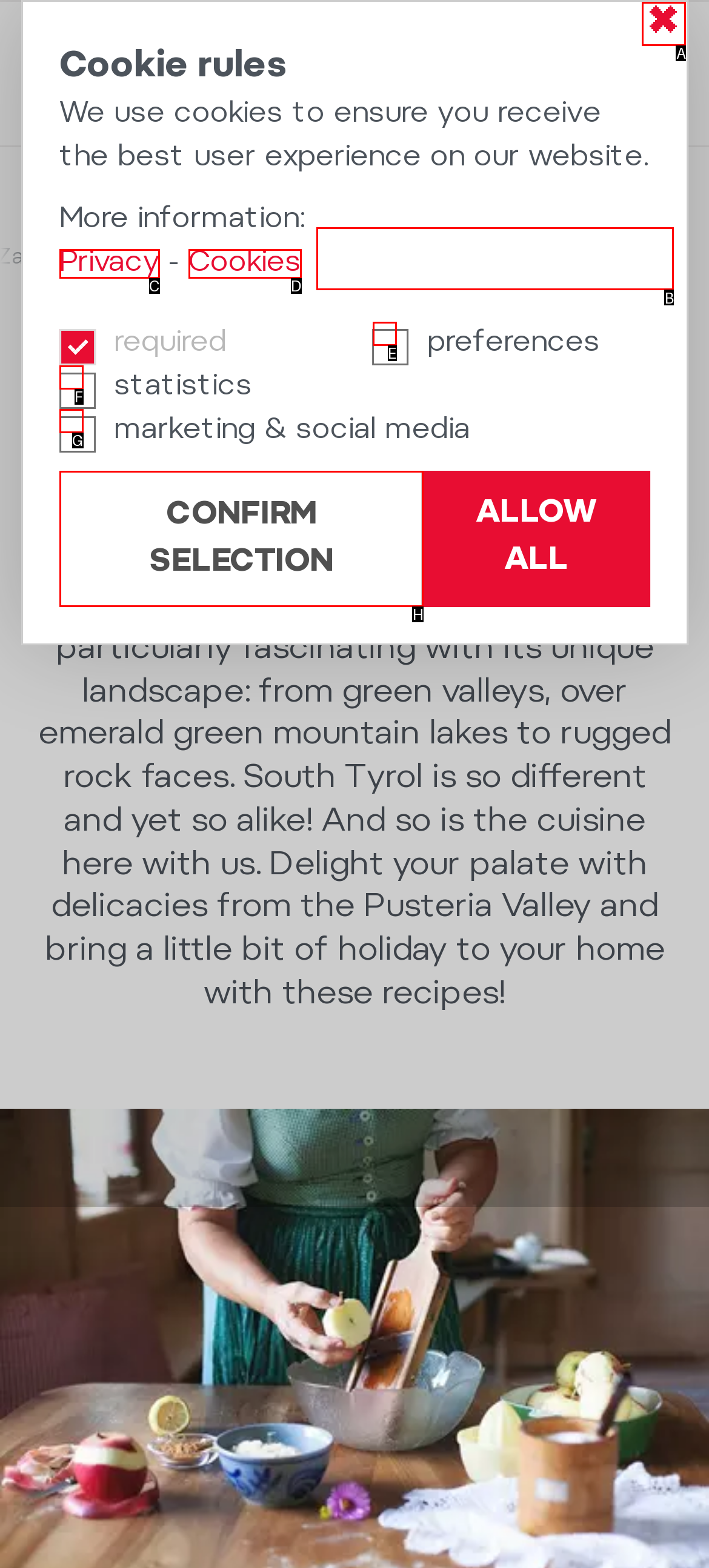Indicate which UI element needs to be clicked to fulfill the task: Go to the Home page
Answer with the letter of the chosen option from the available choices directly.

None